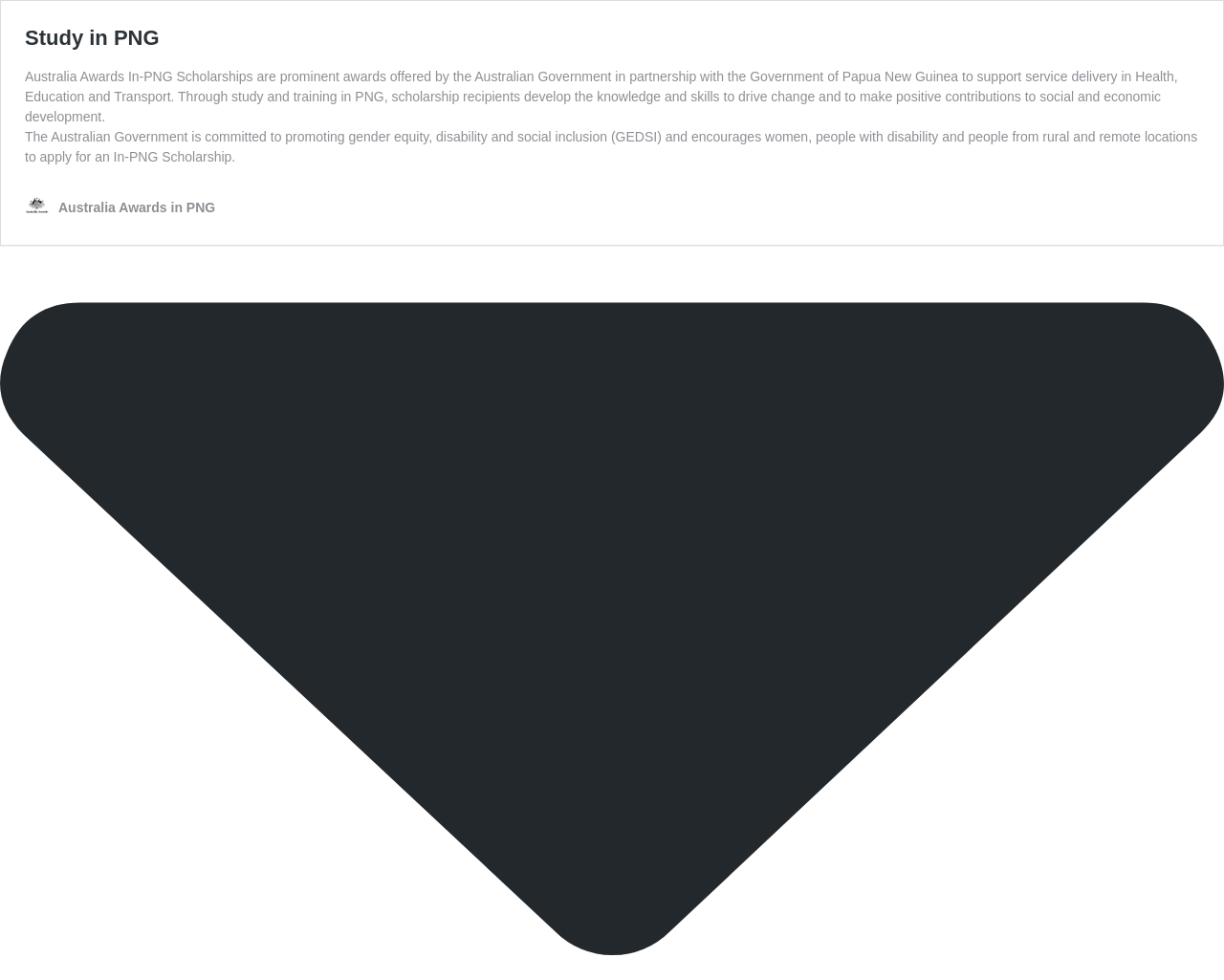Answer the question in a single word or phrase:
What is the main purpose of the Australia Awards In-PNG Scholarships?

Support service delivery